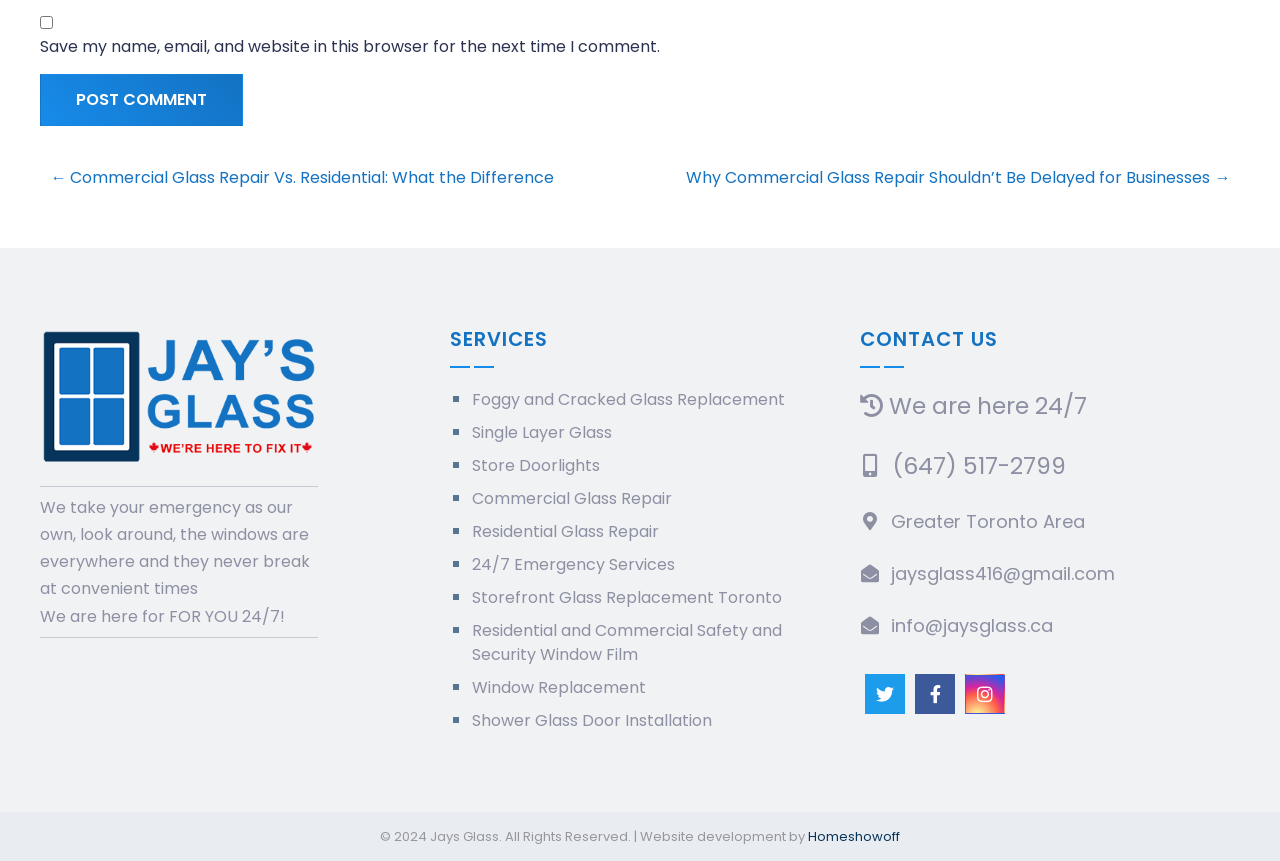What is the company's operating area?
Please provide an in-depth and detailed response to the question.

The static text element in the 'CONTACT US' section of the webpage indicates that Jays Glass operates in the Greater Toronto Area.